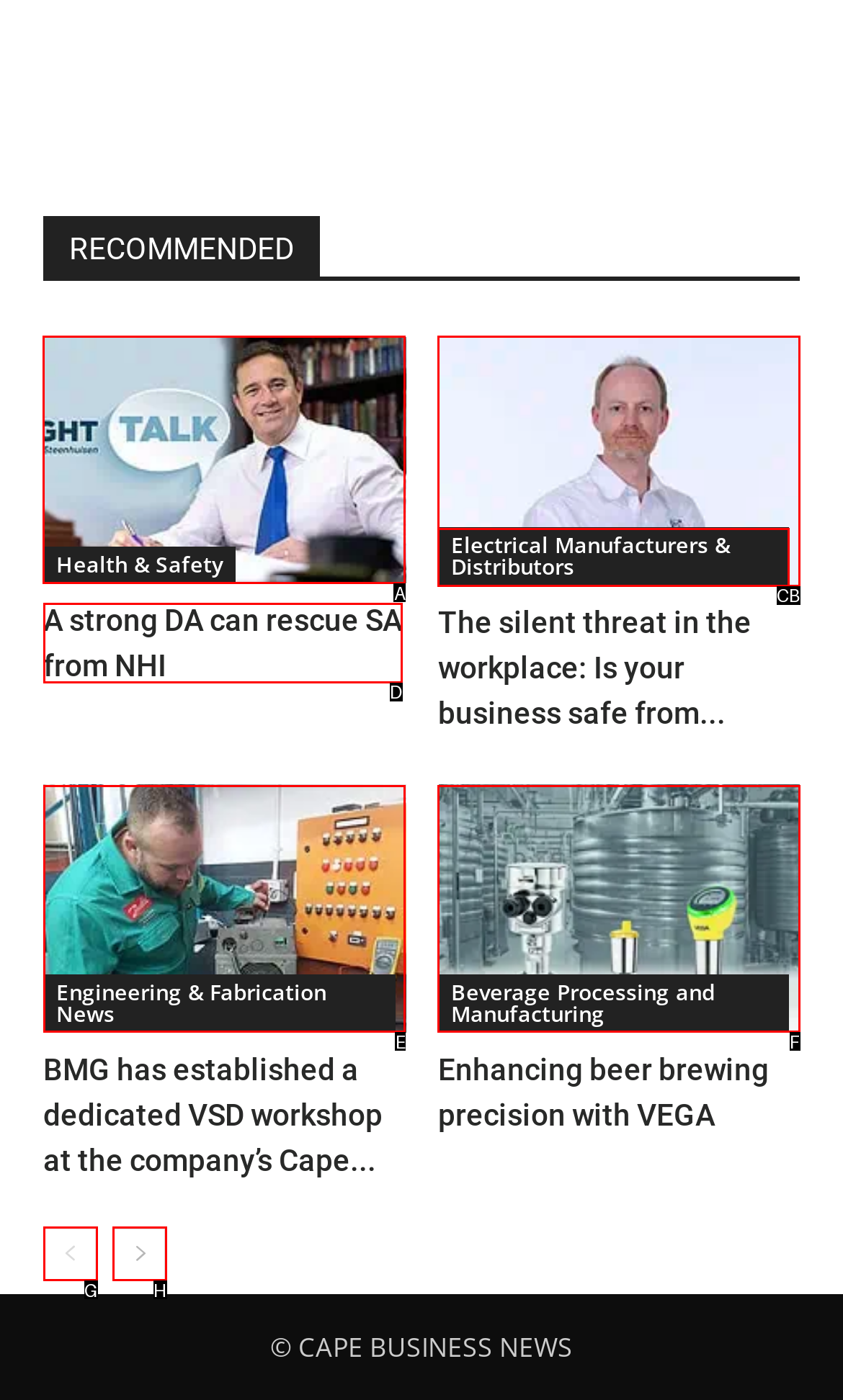Select the proper UI element to click in order to perform the following task: Read the privacy statement. Indicate your choice with the letter of the appropriate option.

None